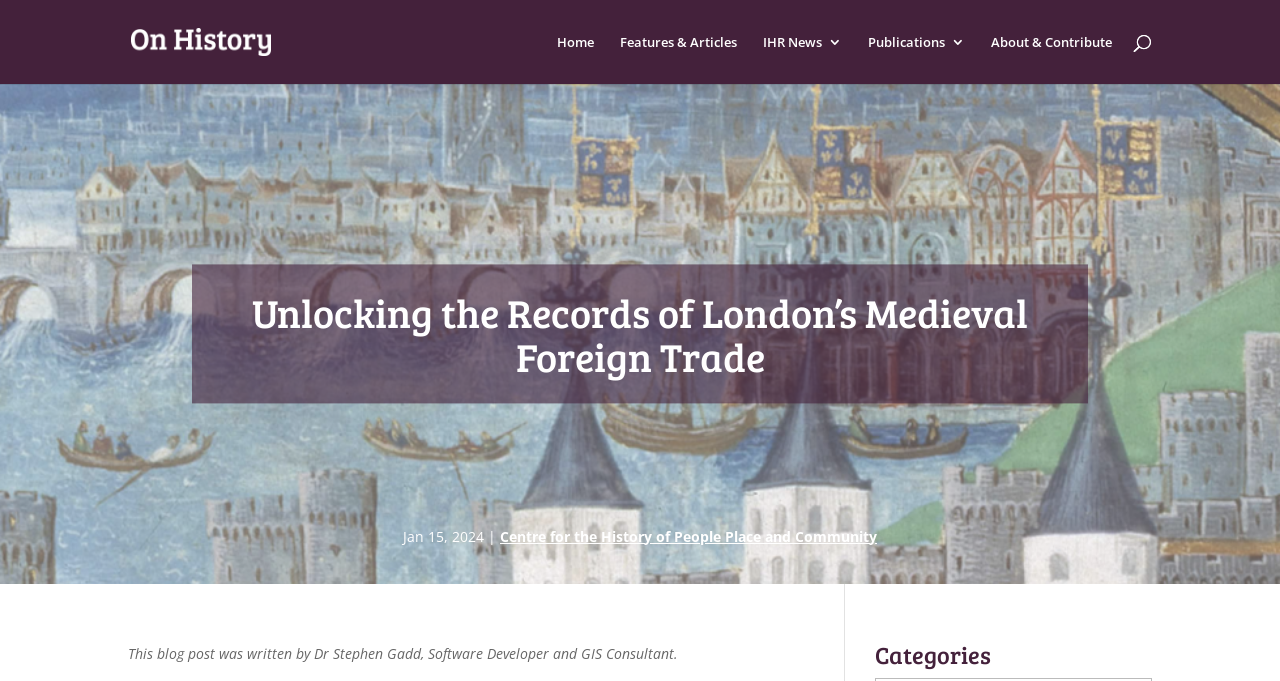What is the date of the blog post?
Refer to the image and respond with a one-word or short-phrase answer.

Jan 15, 2024